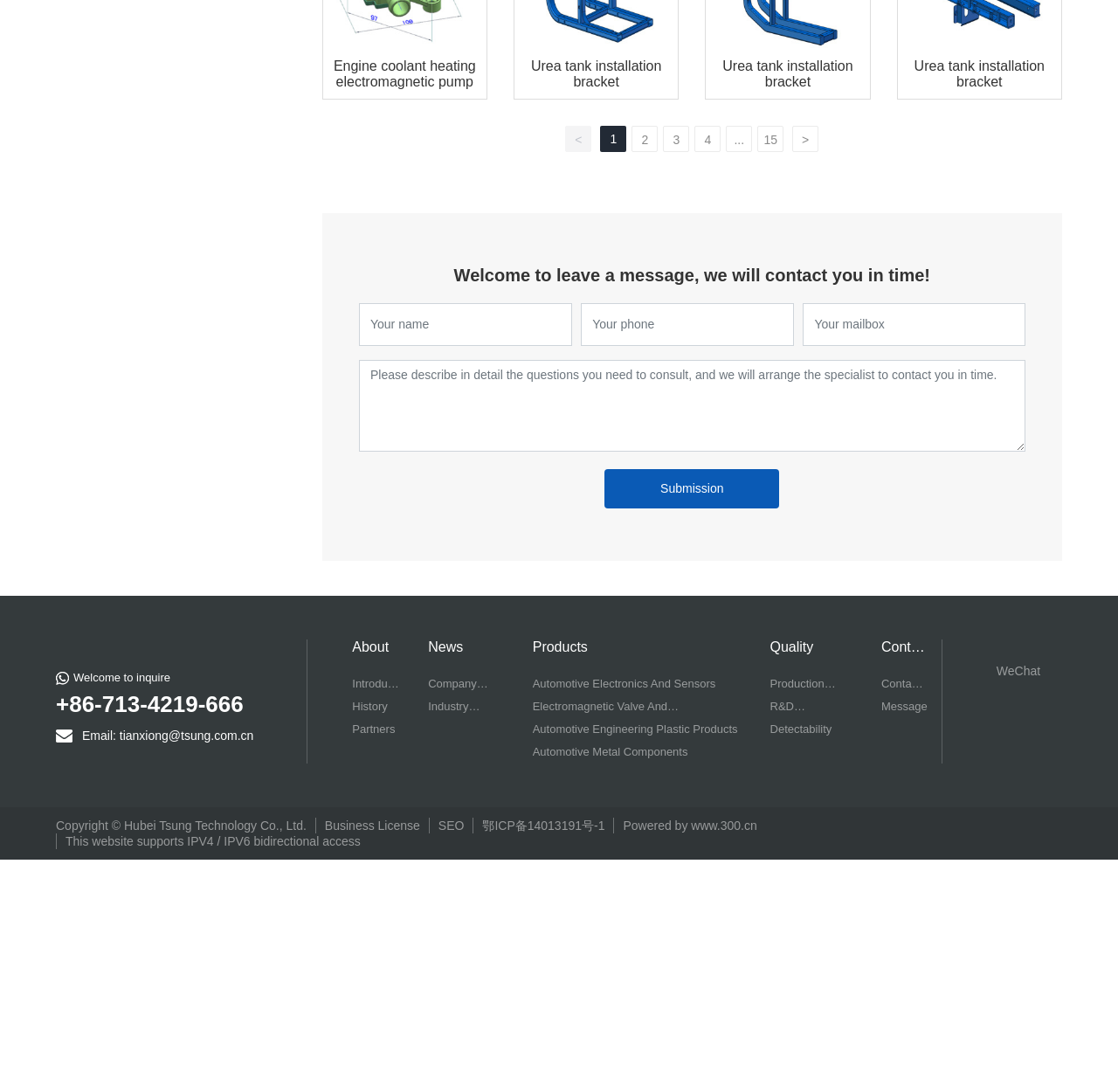What is the purpose of the webpage?
Provide a fully detailed and comprehensive answer to the question.

The webpage provides a platform for users to inquire or contact the company, Hubei Tianxiong Technology Co., Ltd. Users can input their information and describe their questions or concerns, and the company will contact them in time.